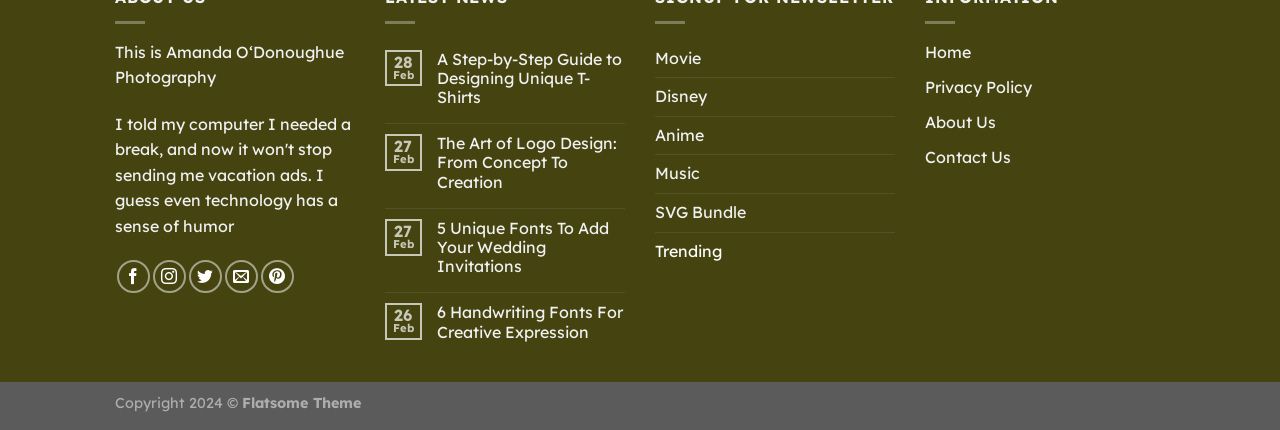How many articles are listed?
Ensure your answer is thorough and detailed.

I counted the number of article links available on the webpage, which are 'A Step-by-Step Guide to Designing Unique T-Shirts', 'The Art of Logo Design: From Concept To Creation', '5 Unique Fonts To Add Your Wedding Invitations', and '6 Handwriting Fonts For Creative Expression'. Therefore, there are 4 articles listed.